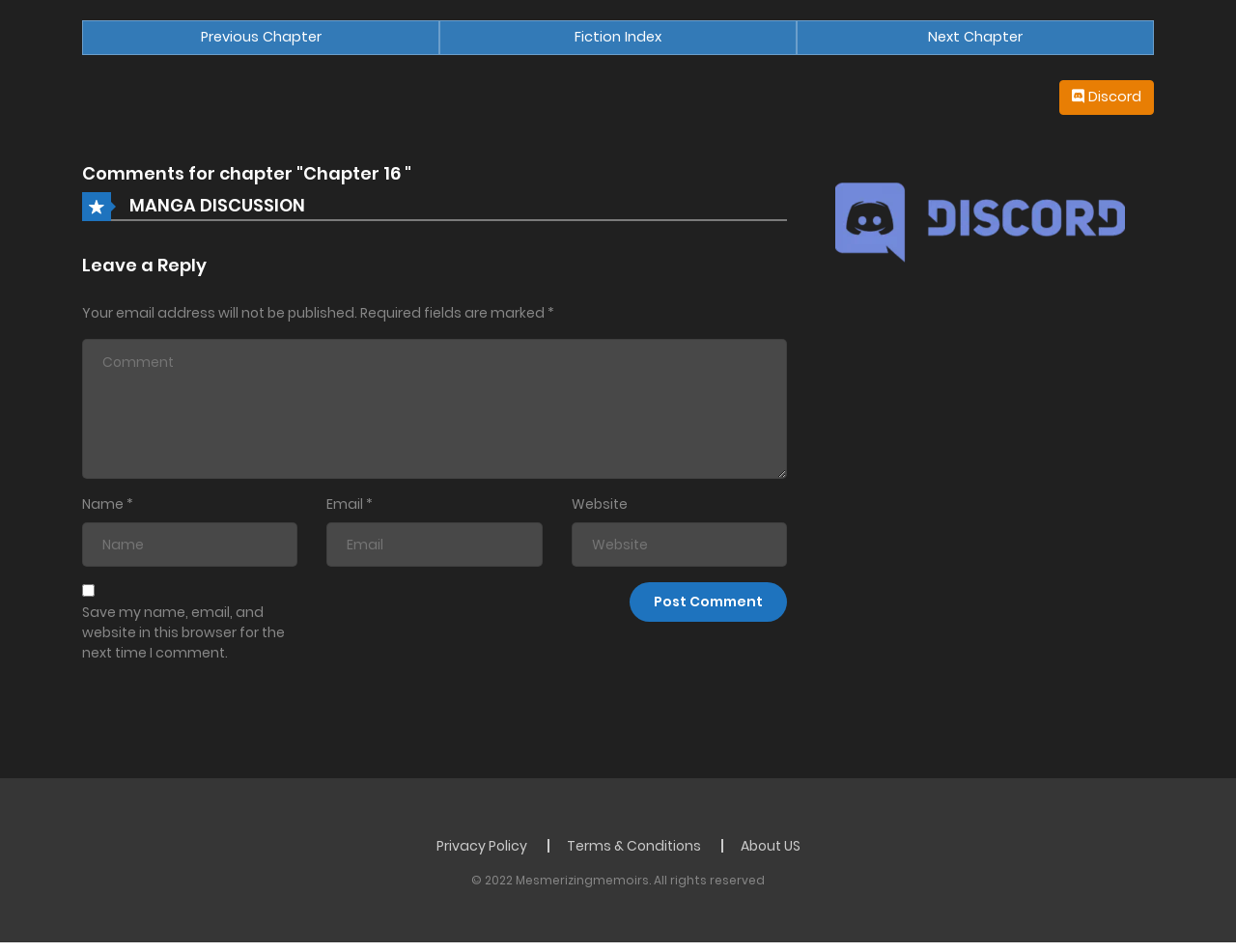What is the purpose of the checkbox?
Please provide a single word or phrase based on the screenshot.

Save comment info